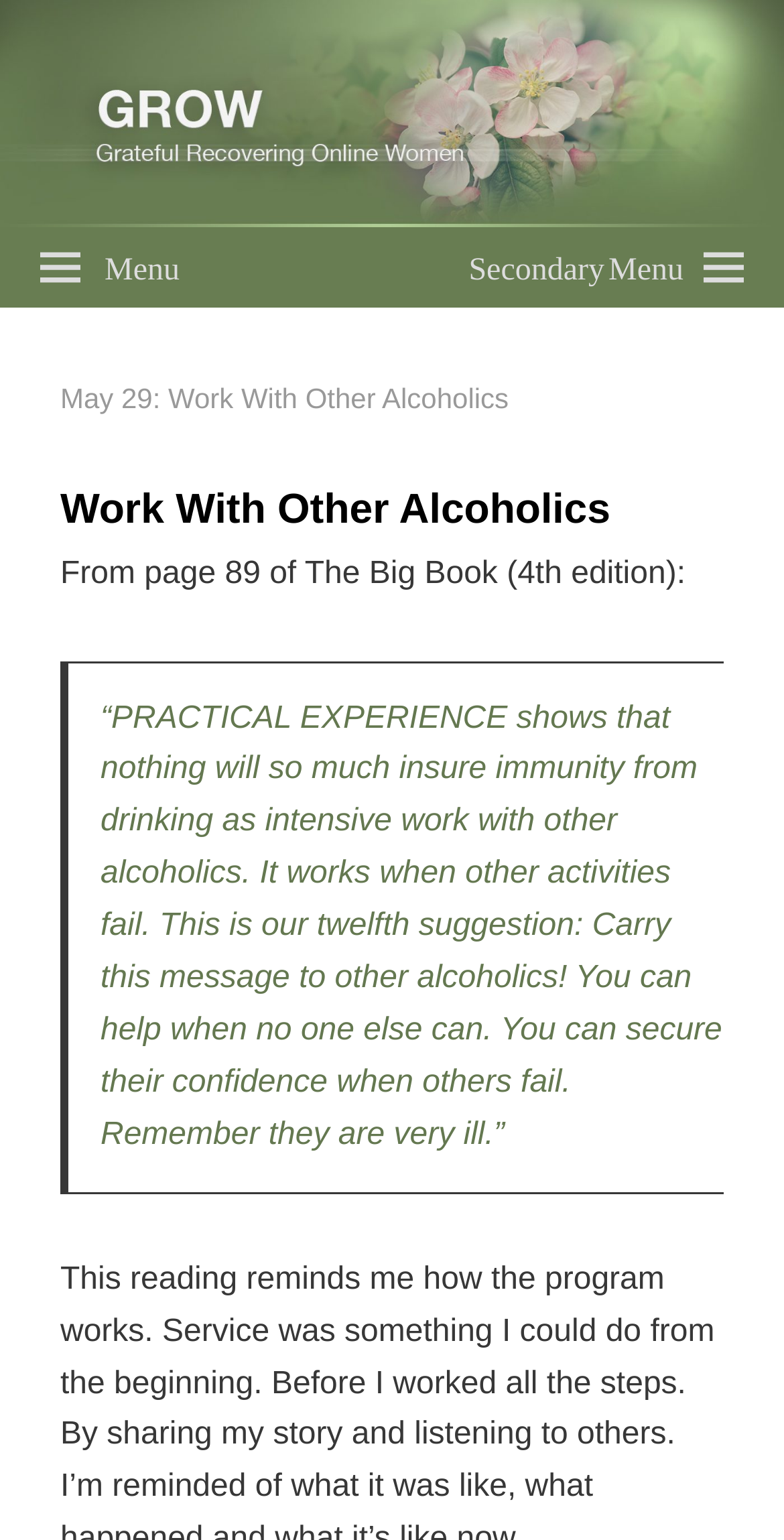What is the name of the organization?
Using the image as a reference, answer the question with a short word or phrase.

GROW